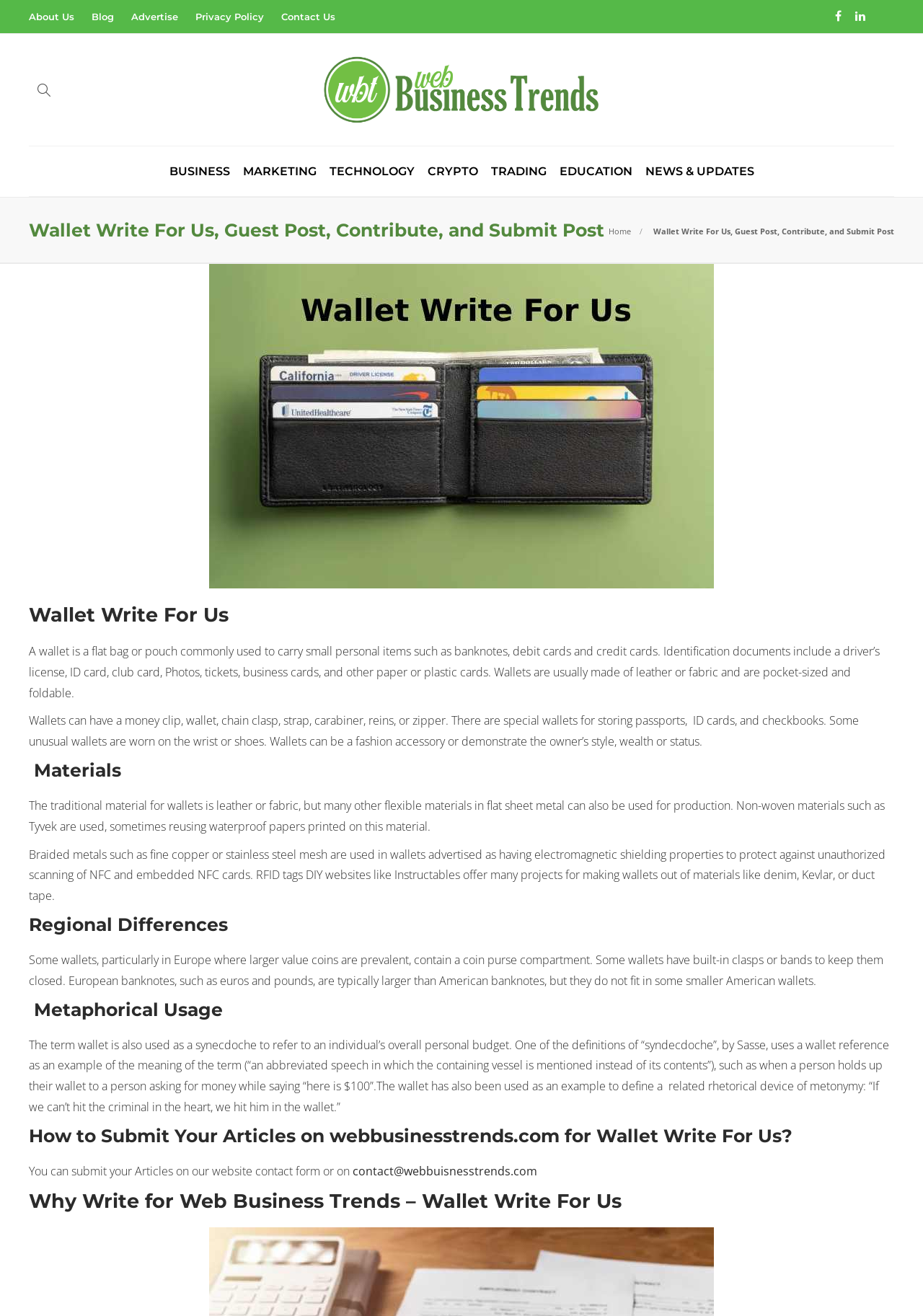Describe all the visual and textual components of the webpage comprehensively.

This webpage is about writing for Web Business Trends, specifically focusing on the topic of wallets. At the top, there is a navigation menu with links to "About Us", "Blog", "Advertise", "Privacy Policy", and "Contact Us". On the right side of the navigation menu, there are two social media icons.

Below the navigation menu, there is a header section with a logo and a title "Web Business Trends". Underneath, there are six category links: "BUSINESS", "MARKETING", "TECHNOLOGY", "CRYPTO", "TRADING", and "EDUCATION".

The main content of the webpage is divided into several sections. The first section has a heading "Wallet Write For Us, Guest Post, Contribute, and Submit Post" and a brief introduction to the topic of wallets. The second section has a heading "Wallet Write For Us" and provides a detailed description of wallets, including their materials, regional differences, and metaphorical usage.

The third section has a heading "How to Submit Your Articles on webbusinesstrends.com for Wallet Write For Us?" and provides instructions on how to submit articles. The fourth section has a heading "Why Write for Web Business Trends – Wallet Write For Us" and explains the benefits of writing for the website.

On the right side of the webpage, there is a sidebar with several sections. The first section has a heading "ABOUT US" and provides a brief introduction to Web Business Trends. The second section has a tab list with two tabs: "Recent" and "Popular", which display a list of articles. The third section has a heading "CATEGORIES" and lists several categories with the number of articles in each category.

At the bottom of the webpage, there is a footer section with a copyright notice and a link to show all categories.